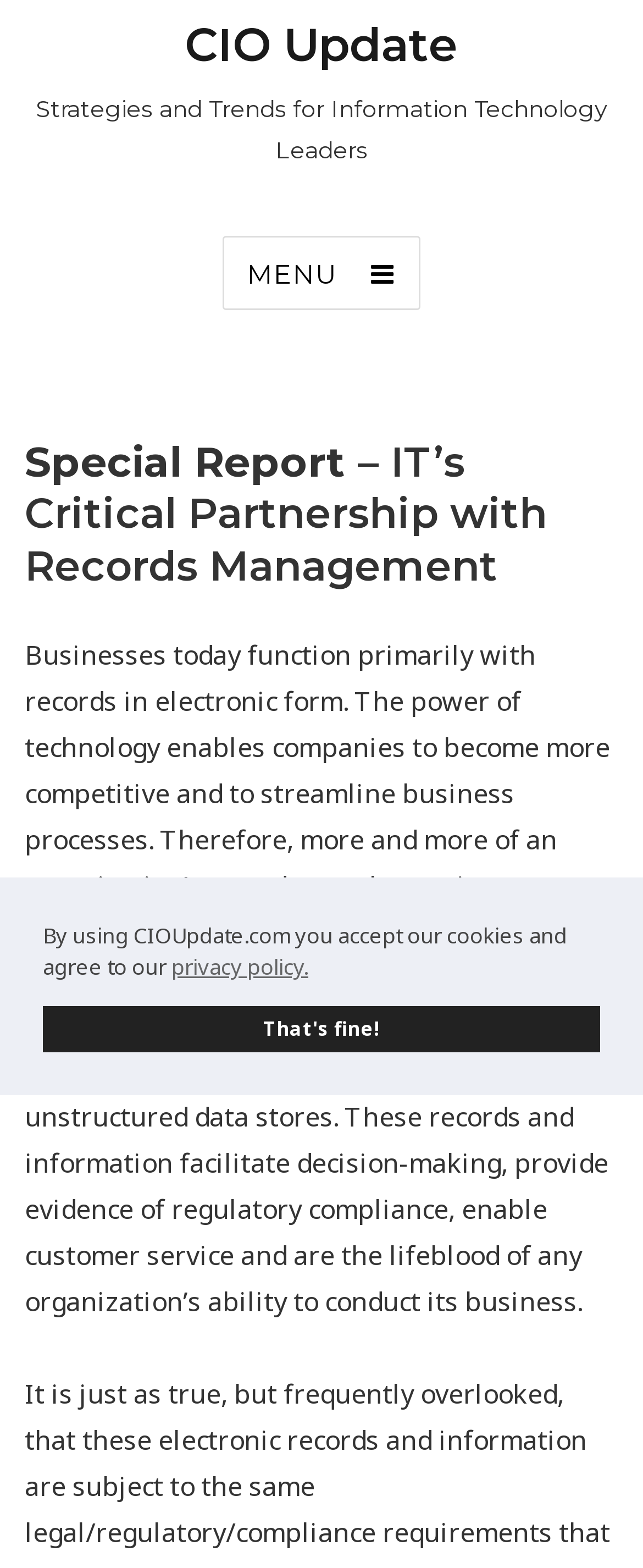What type of data stores are mentioned on the webpage?
Examine the webpage screenshot and provide an in-depth answer to the question.

The webpage mentions that companies are dependent on electronic records and information pulsing through their networks, wireless devices, data warehouses, transactional systems, and unstructured data stores, indicating that unstructured data stores are one type of data storage mentioned.